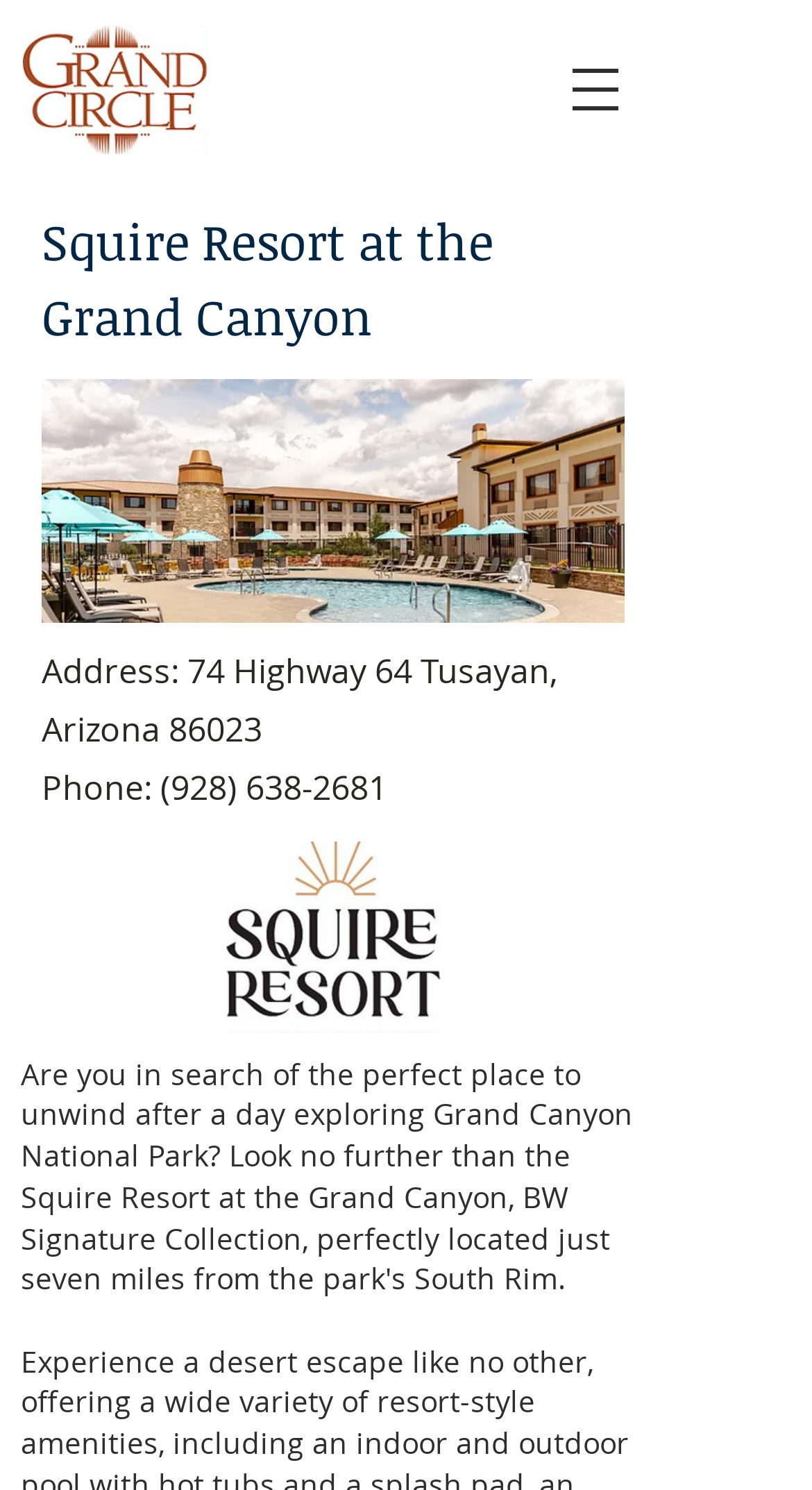Provide the bounding box coordinates of the HTML element described by the text: "(928) 638-2681". The coordinates should be in the format [left, top, right, bottom] with values between 0 and 1.

[0.197, 0.514, 0.477, 0.544]